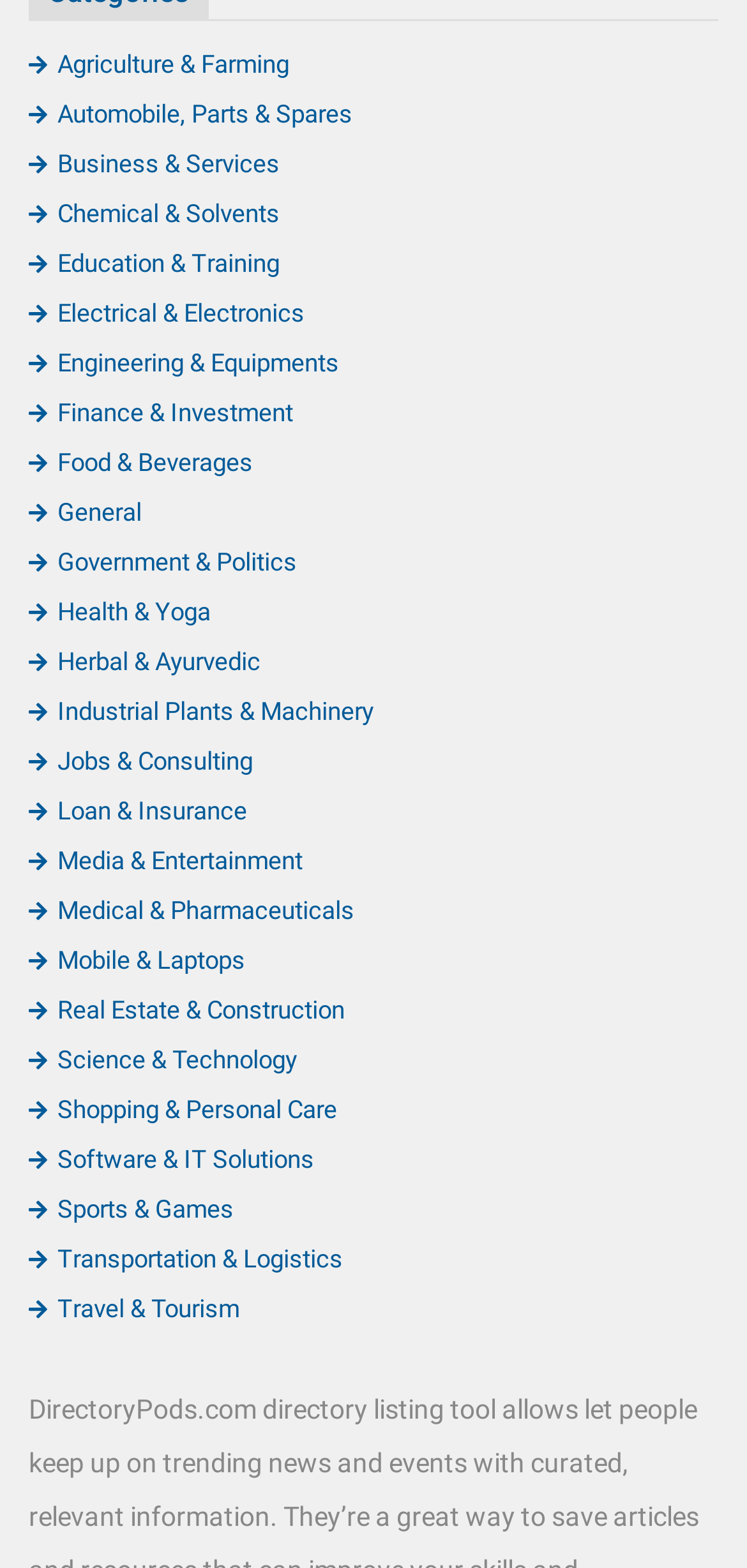Can you determine the bounding box coordinates of the area that needs to be clicked to fulfill the following instruction: "Discover Travel & Tourism"?

[0.038, 0.826, 0.321, 0.844]